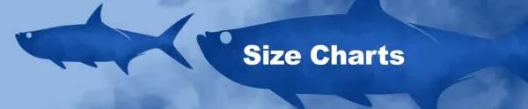What type of apparel is the webpage related to?
Please answer the question with as much detail and depth as you can.

The webpage is related to custom fishing shirts, as indicated by the thematic element of fish silhouettes in the background of the graphic, and the focus on providing sizing information for customers to order their custom UPF shirts.